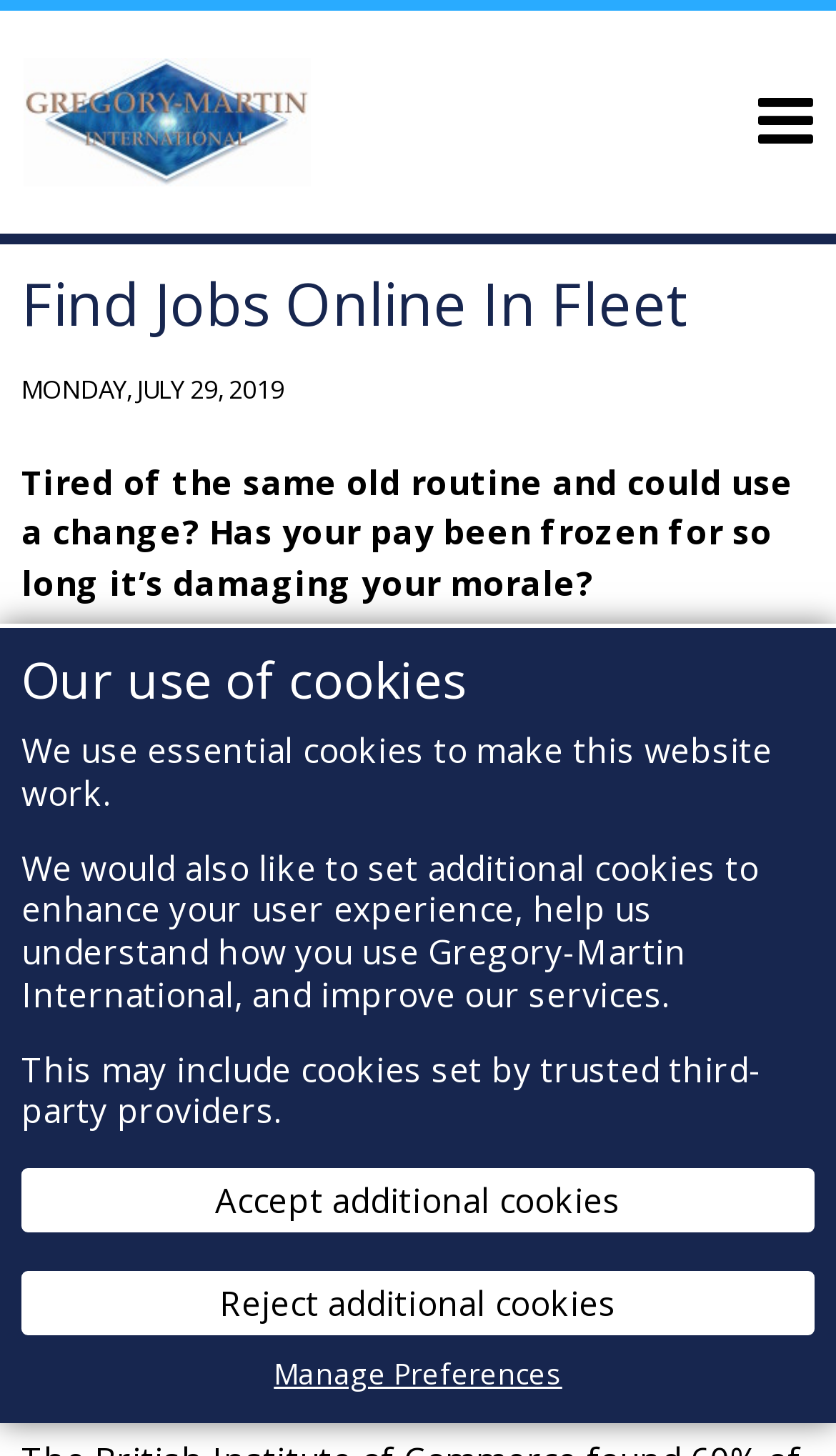What industries do the recruitment consultants specialize in?
We need a detailed and meticulous answer to the question.

The webpage mentions that the recruitment consultants at Gregory Martin are experts in several industries. These industries are listed as IT and Communications, Sales and Marketing, and Government and Defence. This information is provided to give an idea of the consultants' areas of expertise.